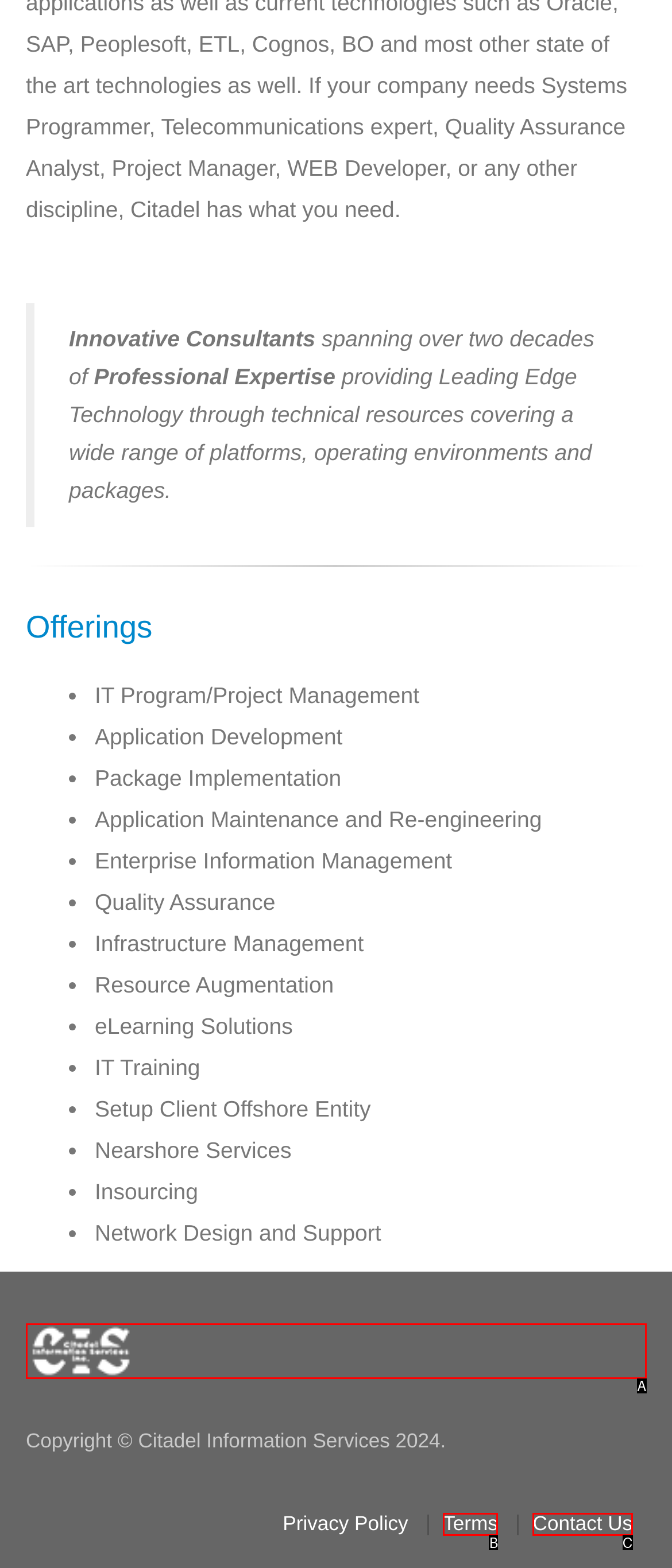Select the option that corresponds to the description: Terms
Respond with the letter of the matching choice from the options provided.

B